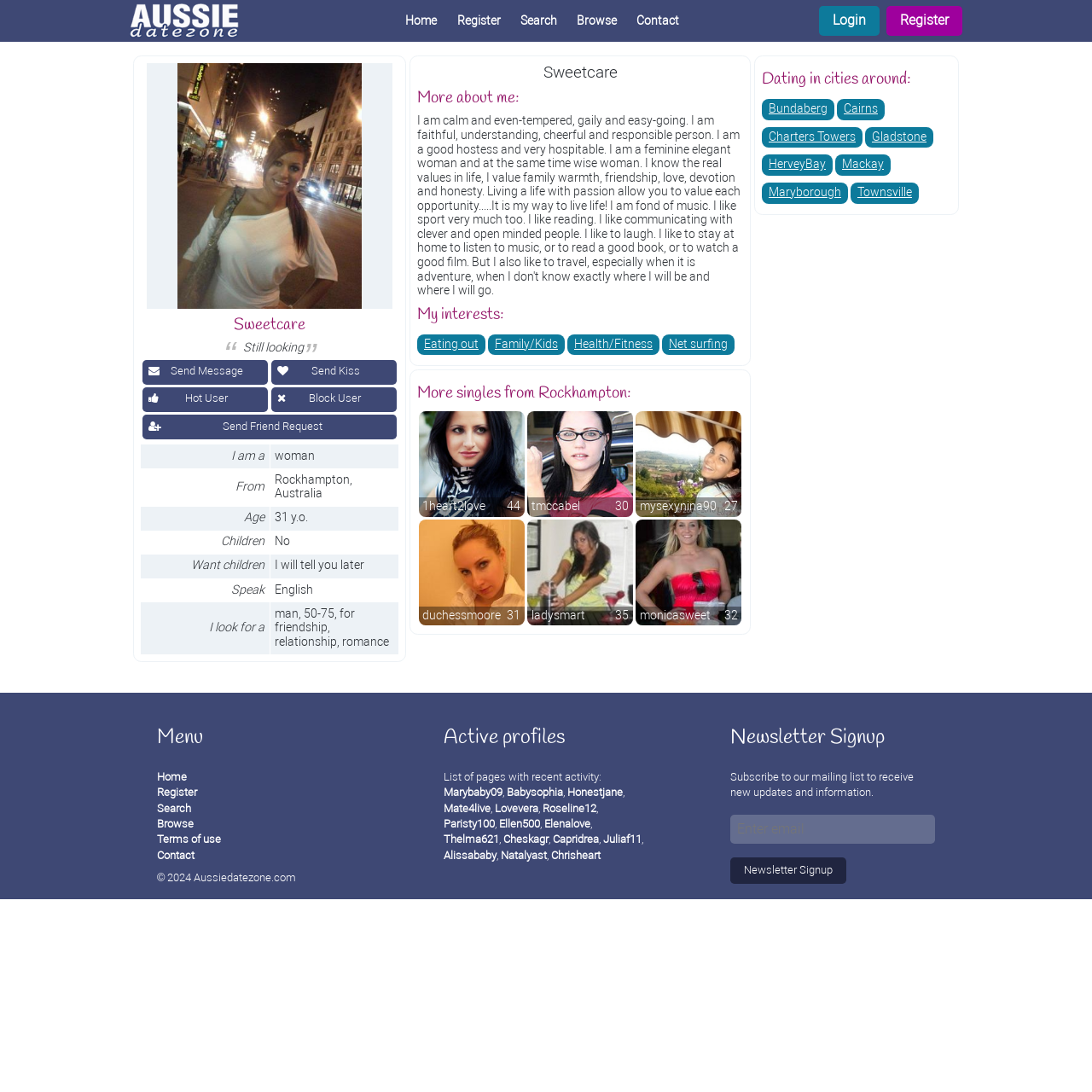Create a detailed description of the webpage's content and layout.

This webpage appears to be a dating profile page for a woman named Sweetcare. At the top of the page, there are several links, including "Homepage", "Login", "Register", and a navigation menu with links to "Home", "Register", "Search", "Browse", and "Contact".

Below the navigation menu, there is a large image of Sweetcare, accompanied by a heading with her name. To the right of the image, there are several links to interact with her profile, including "Send Message", "Send Kiss", "Hot User", "Block User", and "Send Friend Request".

Underneath the image and links, there is a table with information about Sweetcare, including her age, location, and interests. The table has several rows, each with two columns, where the left column describes the attribute and the right column provides the corresponding value.

Further down the page, there are several headings, including "More about me:", "My interests:", and "More singles from Rockhampton:". The "My interests:" section lists several links to her hobbies, including "Eating out", "Family/Kids", "Health/Fitness", and "Net surfing".

The "More singles from Rockhampton:" section displays a list of profiles from other users, each with an image, name, and age. There are five profiles listed, with images and brief descriptions.

At the bottom of the page, there are two more sections. The first section lists links to dating in cities around Rockhampton, including Bundaberg, Cairns, and Townsville. The second section is a menu with links to "Home", "Register", "Search", "Browse", "Terms of use", and "Contact".